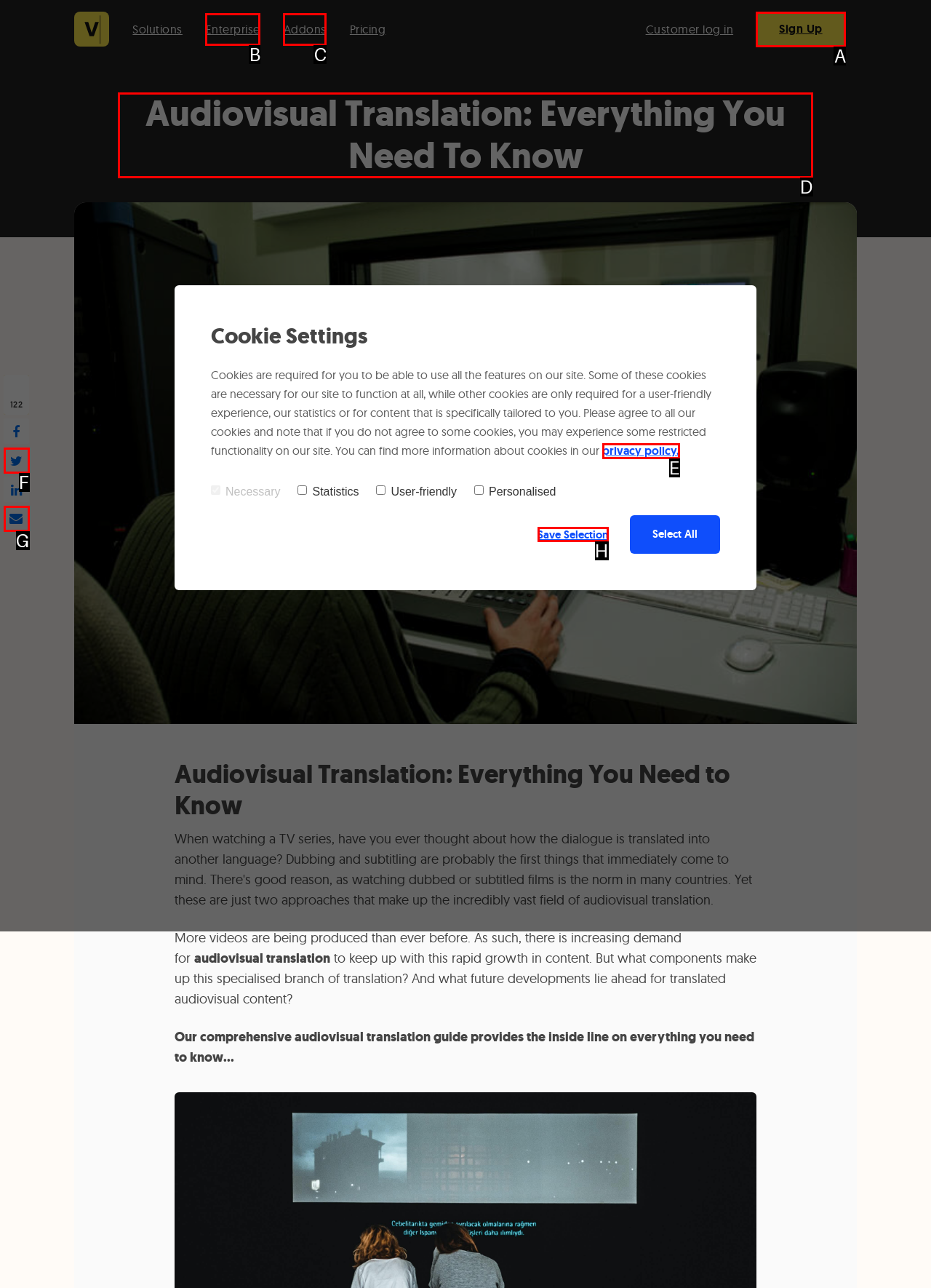Identify which lettered option to click to carry out the task: Learn about audiovisual translation. Provide the letter as your answer.

D